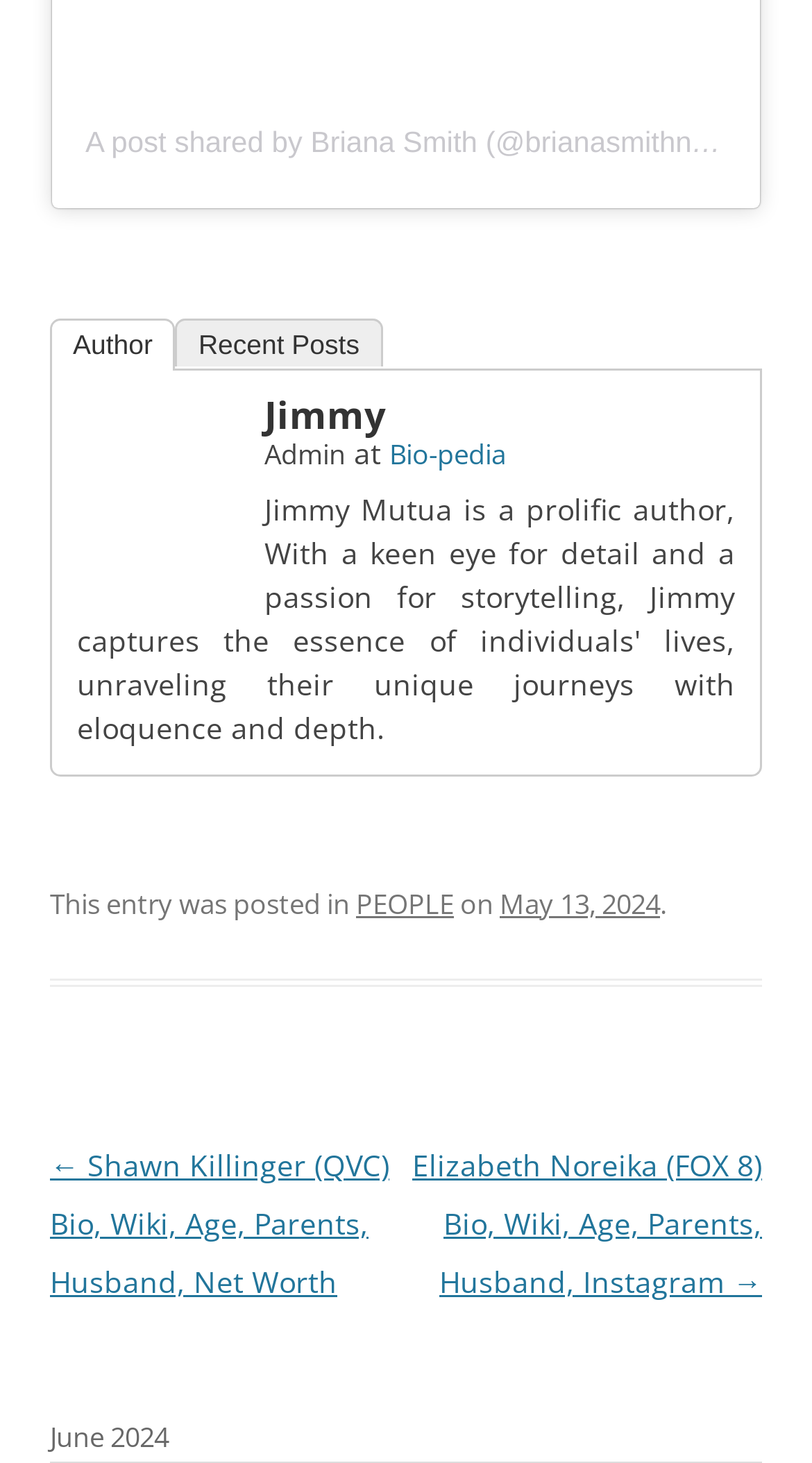What is the name of the website or platform?
Please give a well-detailed answer to the question.

The answer can be found by looking at the link element with the text 'Bio-pedia' which is located in the main content section of the webpage, indicating that Bio-pedia is the name of the website or platform.